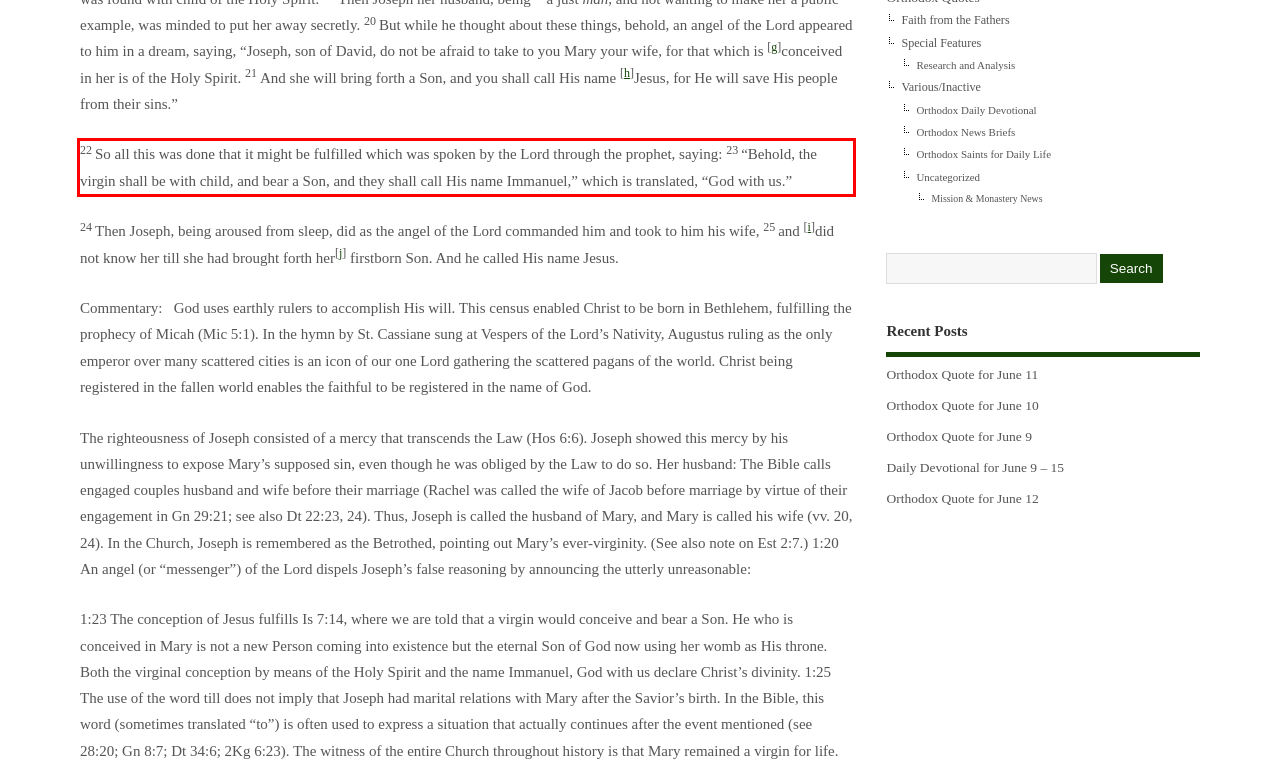Given the screenshot of a webpage, identify the red rectangle bounding box and recognize the text content inside it, generating the extracted text.

22 So all this was done that it might be fulfilled which was spoken by the Lord through the prophet, saying: 23 “Behold, the virgin shall be with child, and bear a Son, and they shall call His name Immanuel,” which is translated, “God with us.”